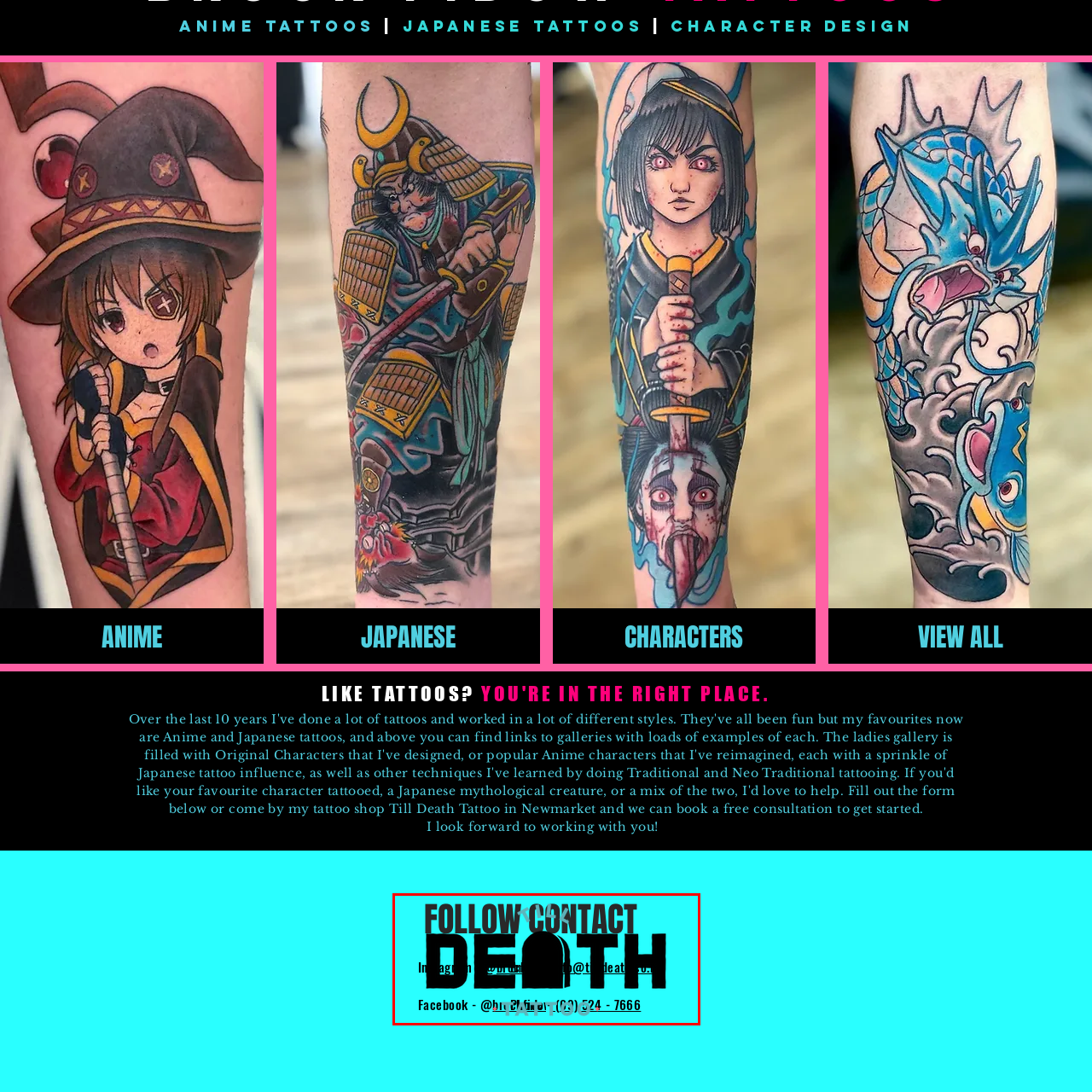Concentrate on the section within the teal border, What social media platform has the handle '@brockfidowtattoo'? 
Provide a single word or phrase as your answer.

Instagram and Facebook